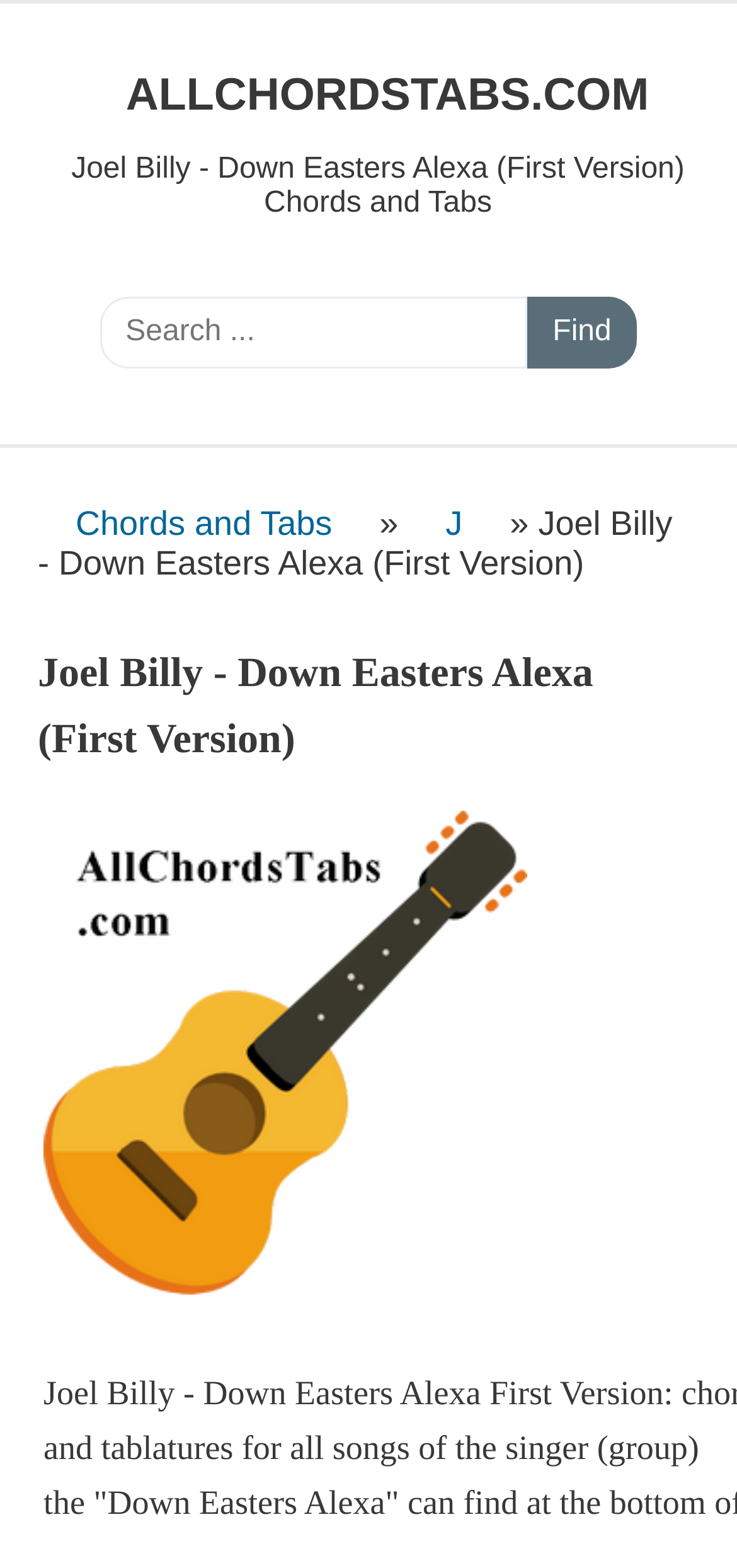Please determine the main heading text of this webpage.

Joel Billy - Down Easters Alexa (First Version) Chords and Tabs